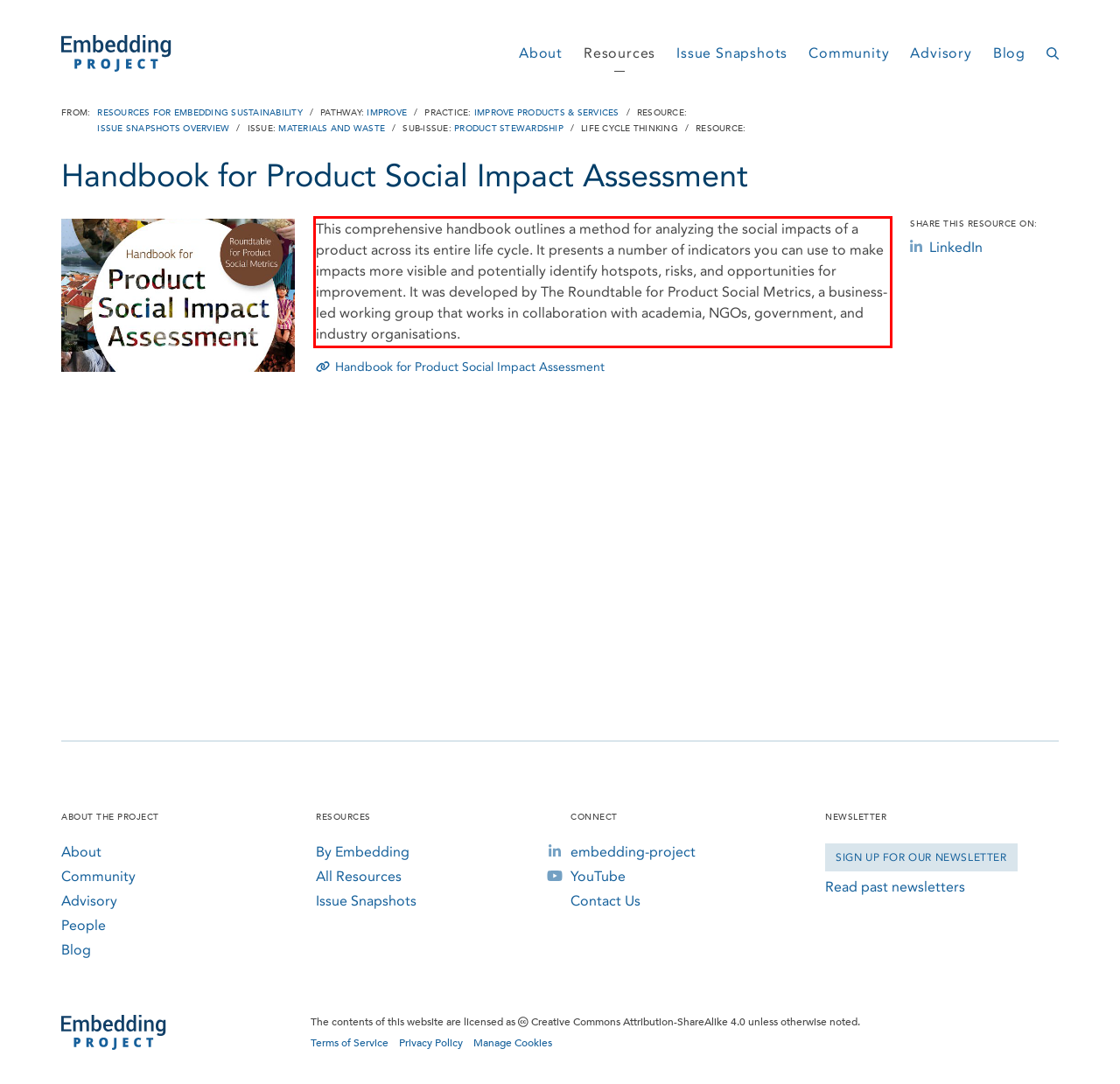You have a screenshot of a webpage with a red bounding box. Use OCR to generate the text contained within this red rectangle.

This comprehensive handbook outlines a method for analyzing the social impacts of a product across its entire life cycle. It presents a number of indicators you can use to make impacts more visible and potentially identify hotspots, risks, and opportunities for improvement. It was developed by The Roundtable for Product Social Metrics, a business-led working group that works in collaboration with academia, NGOs, government, and industry organisations.